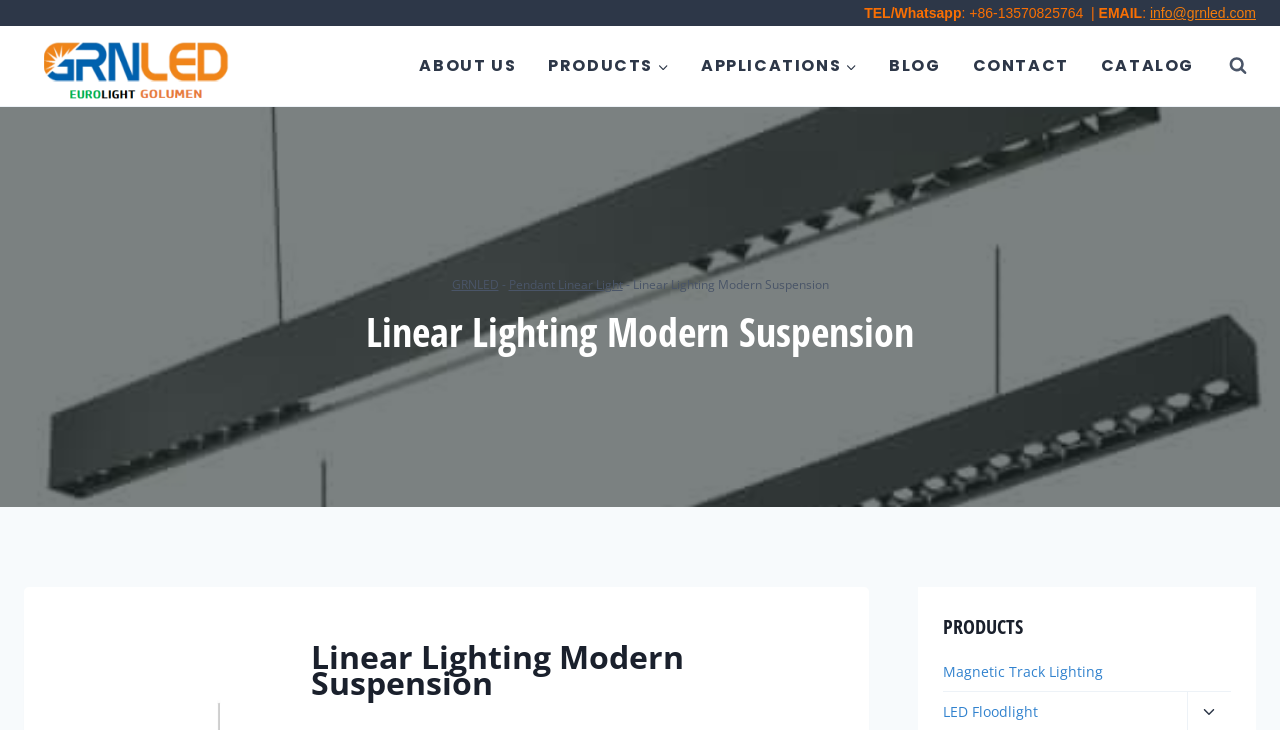Using the details from the image, please elaborate on the following question: How many main navigation links are there?

The main navigation links can be found in the 'Primary Navigation' section, which includes links to 'ABOUT US', 'PRODUCTS', 'APPLICATIONS', 'BLOG', 'CONTACT', and 'CATALOG'.